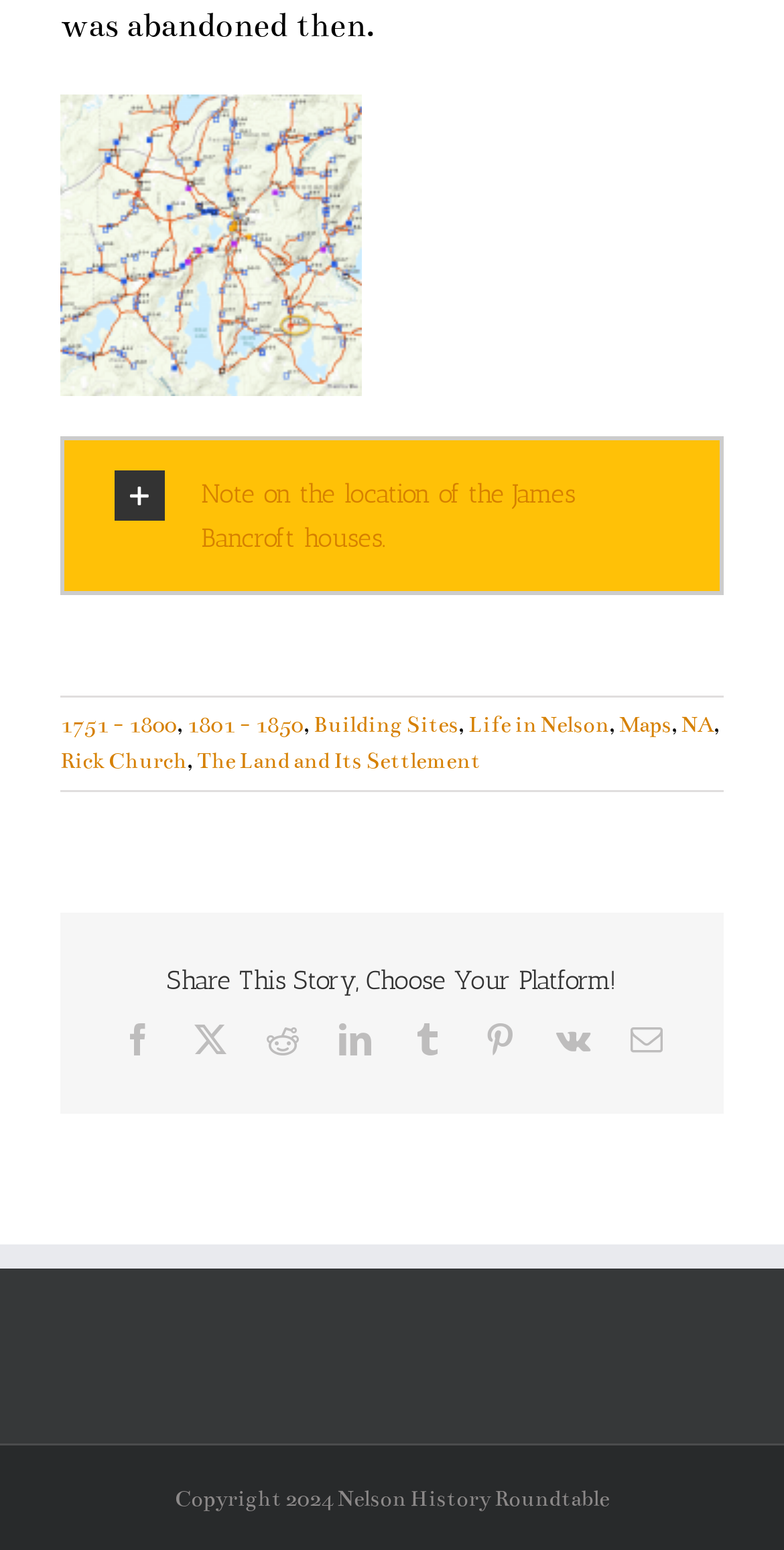Using the description "Life in Nelson", locate and provide the bounding box of the UI element.

[0.597, 0.459, 0.777, 0.476]